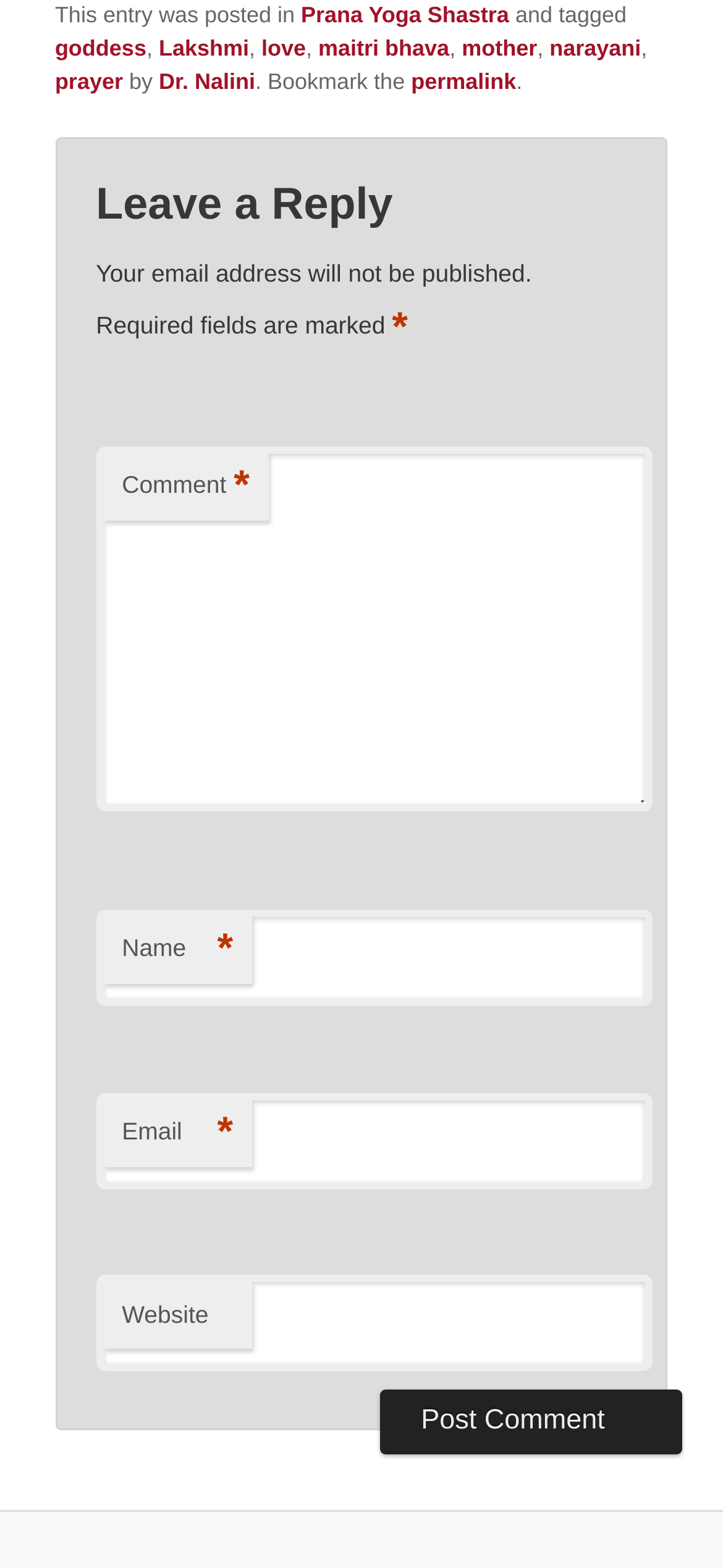Using the element description: "Dr. Nalini", determine the bounding box coordinates for the specified UI element. The coordinates should be four float numbers between 0 and 1, [left, top, right, bottom].

[0.22, 0.044, 0.353, 0.06]